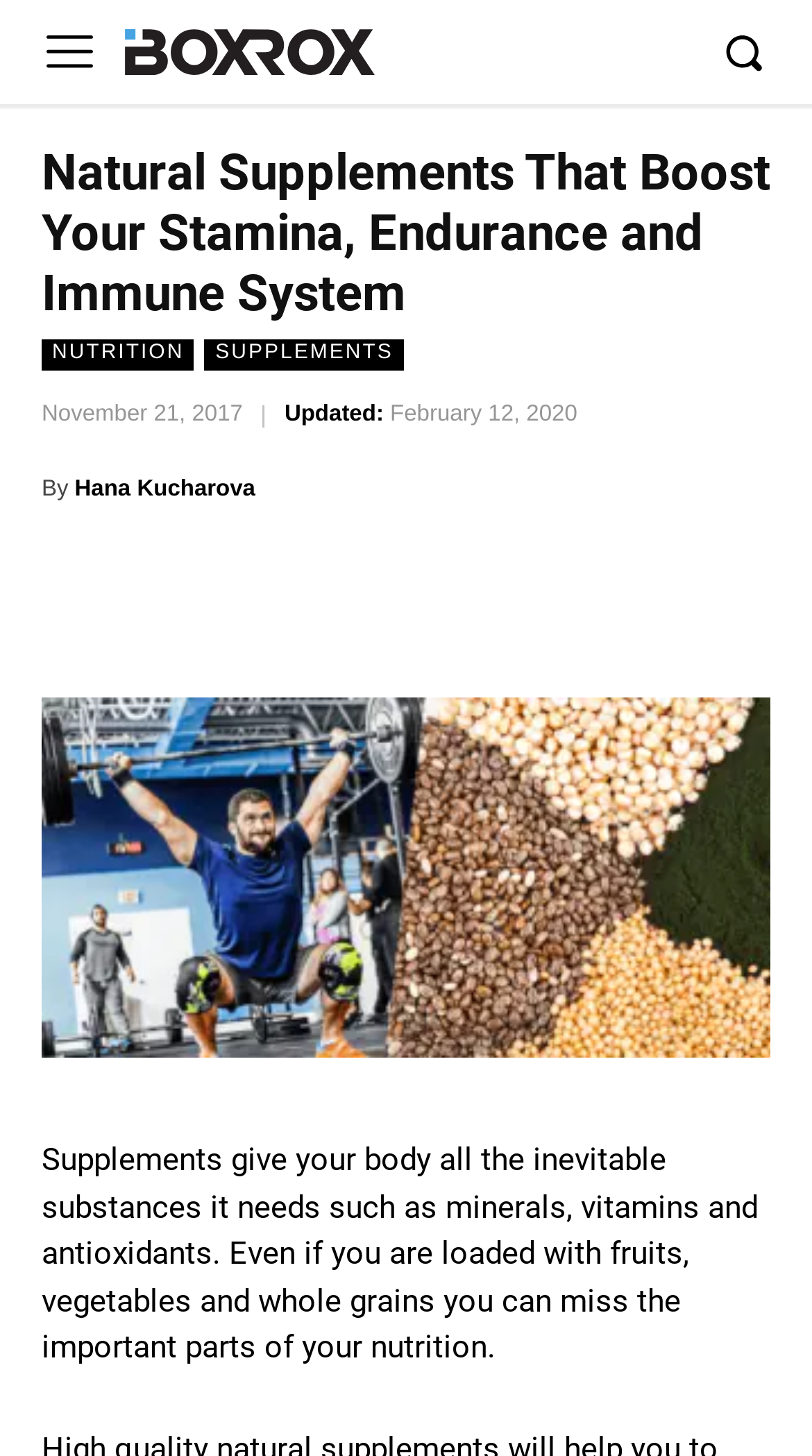Given the webpage screenshot and the description, determine the bounding box coordinates (top-left x, top-left y, bottom-right x, bottom-right y) that define the location of the UI element matching this description: BOXROXCompetitiv Fitness Magazine

[0.154, 0.019, 0.462, 0.051]